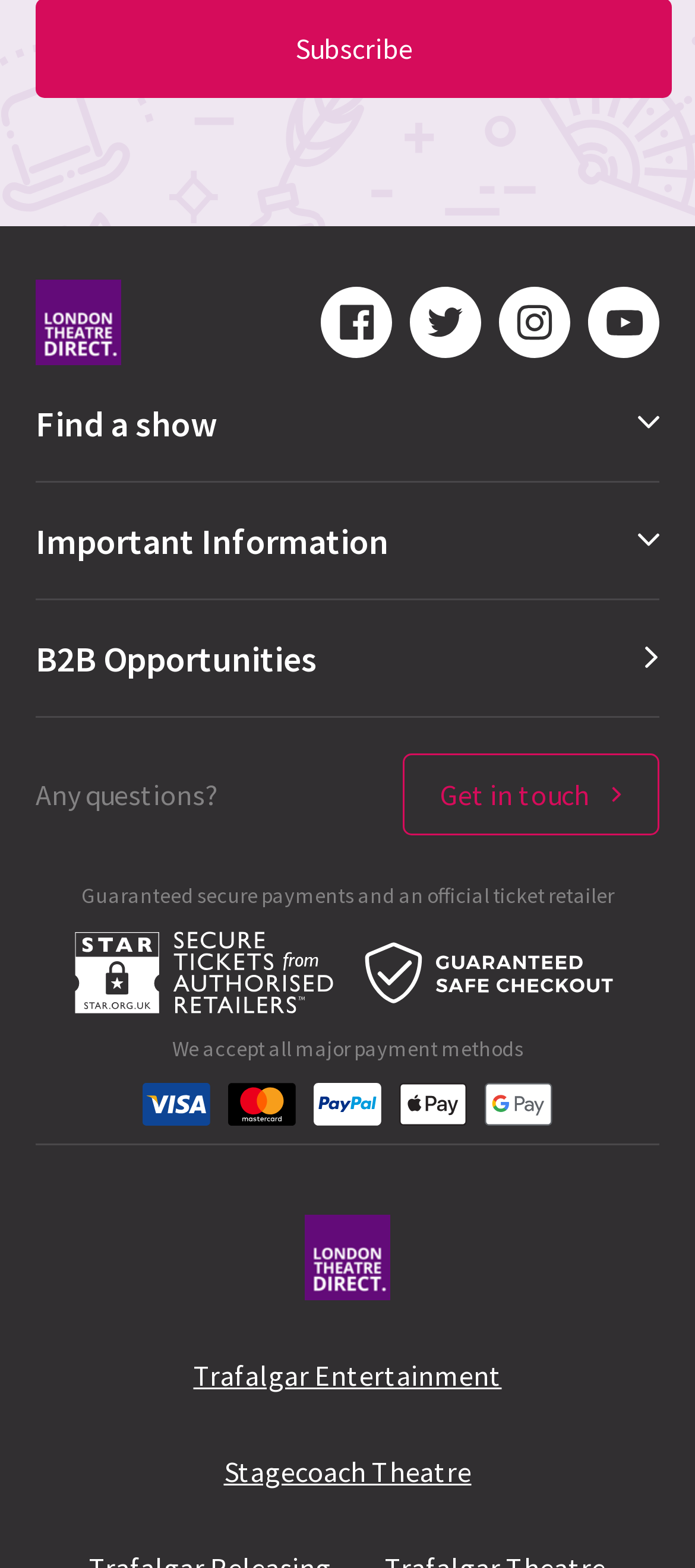Using the webpage screenshot and the element description Corporate Gifts, determine the bounding box coordinates. Specify the coordinates in the format (top-left x, top-left y, bottom-right x, bottom-right y) with values ranging from 0 to 1.

[0.051, 0.71, 0.949, 0.746]